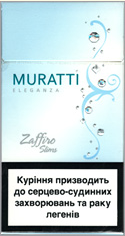What is the color of the background?
Answer the question with a thorough and detailed explanation.

The background of the cigarette pack is described as soft blue, which is accentuated by decorative swirls and small bubbles, giving the packaging a sophisticated look.